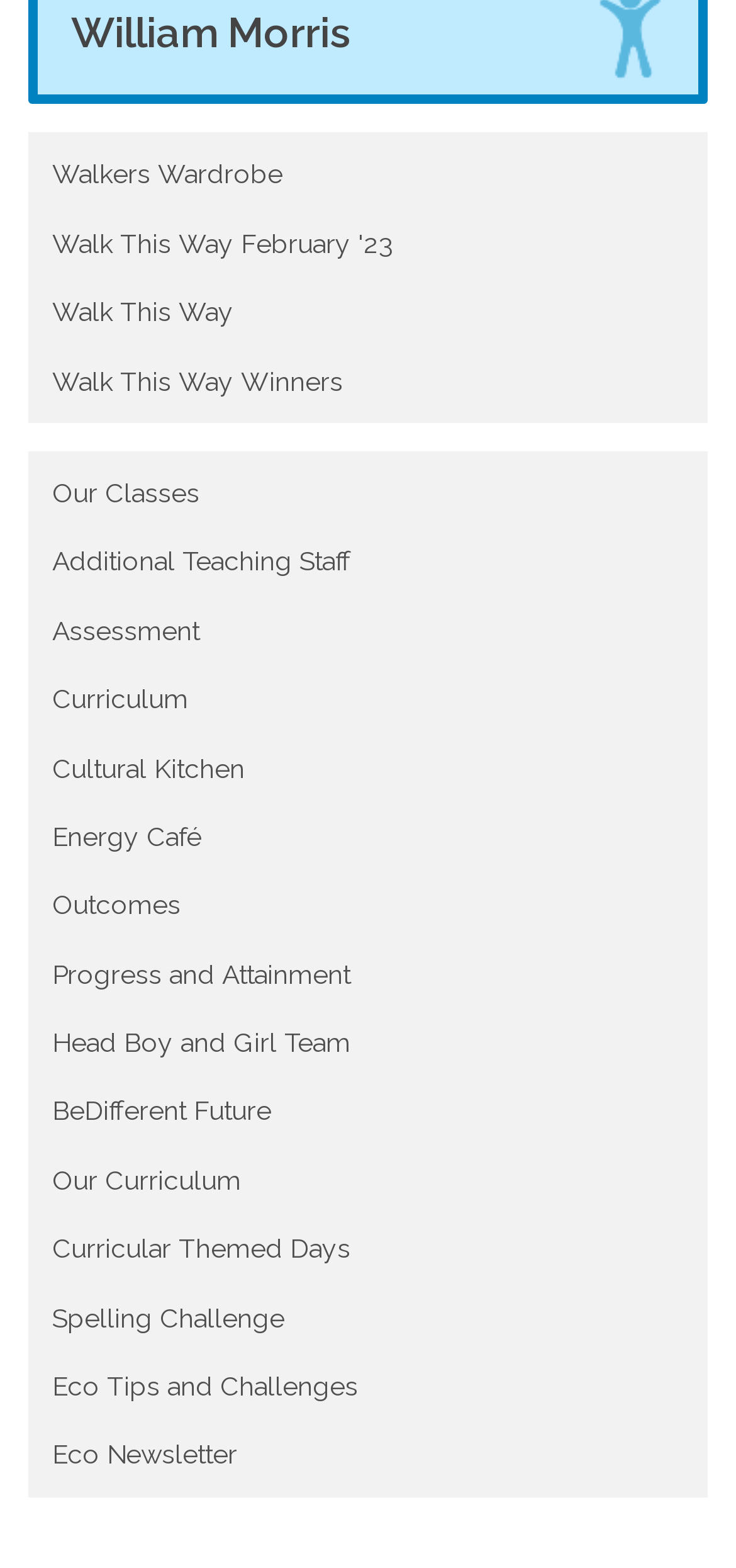Select the bounding box coordinates of the element I need to click to carry out the following instruction: "Read Eco Newsletter".

[0.049, 0.906, 0.951, 0.95]